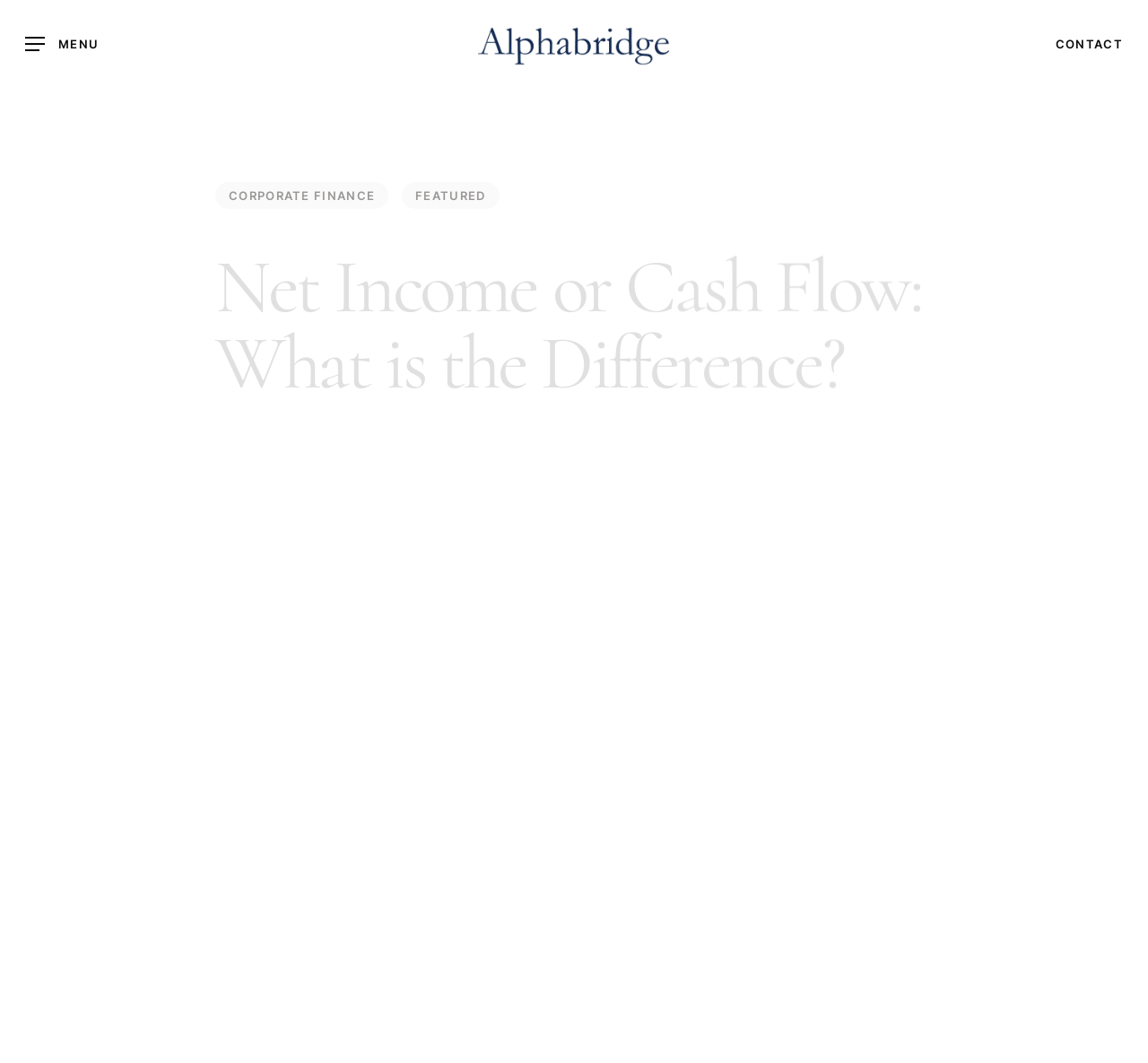Locate the bounding box coordinates for the element described below: "Menu". The coordinates must be four float values between 0 and 1, formatted as [left, top, right, bottom].

[0.022, 0.032, 0.086, 0.05]